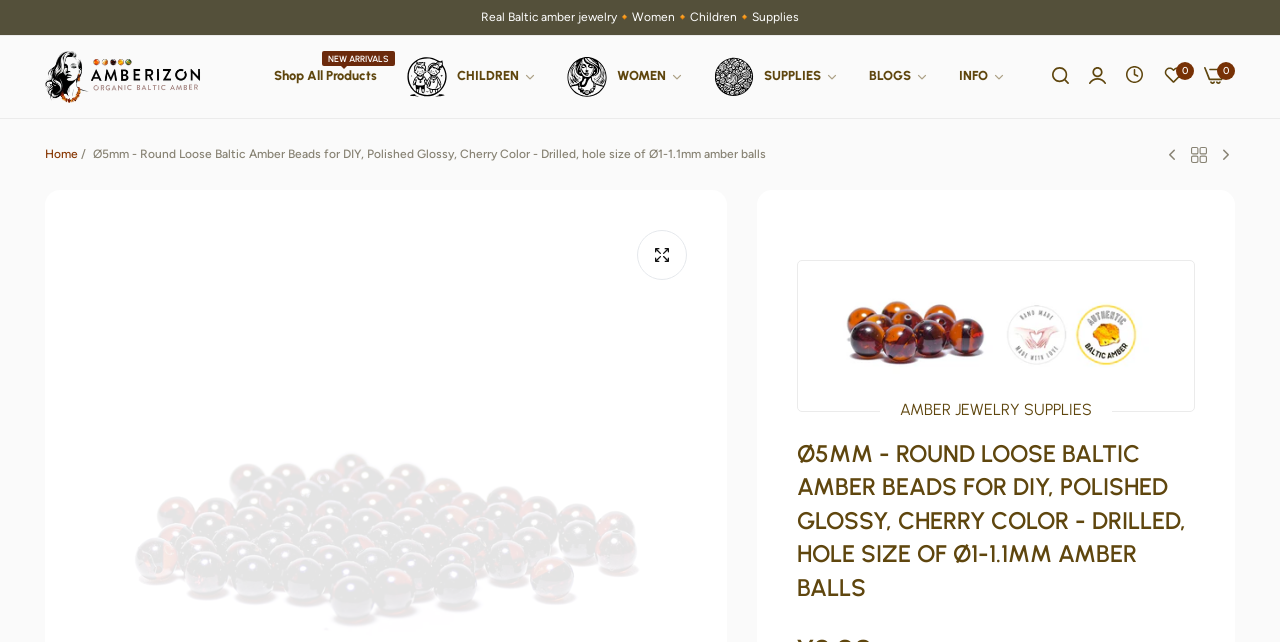Please find the bounding box coordinates of the element that must be clicked to perform the given instruction: "View 'Recent view product'". The coordinates should be four float numbers from 0 to 1, i.e., [left, top, right, bottom].

[0.88, 0.106, 0.893, 0.132]